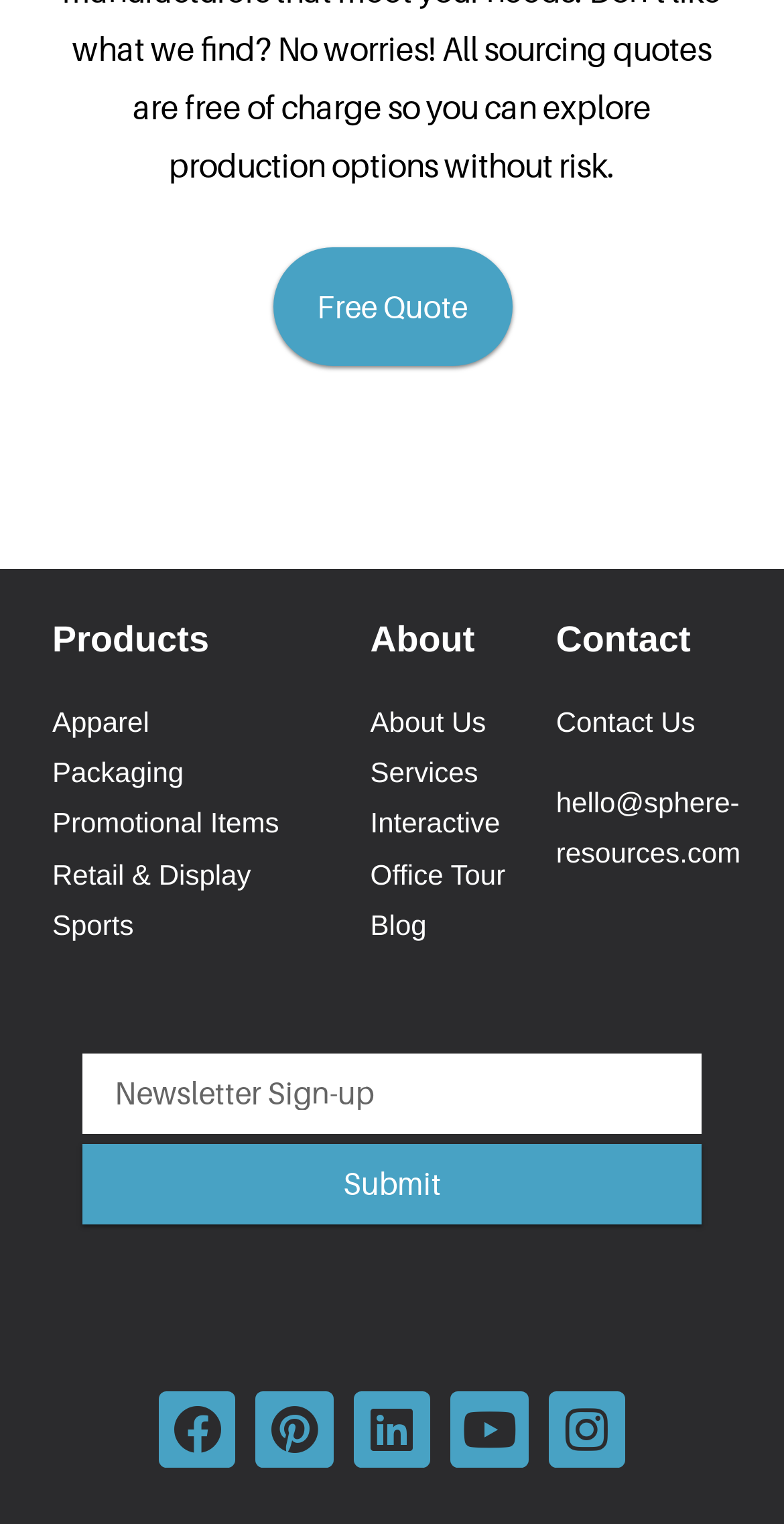Locate the bounding box coordinates of the element to click to perform the following action: 'Get a free quote'. The coordinates should be given as four float values between 0 and 1, in the form of [left, top, right, bottom].

[0.347, 0.162, 0.653, 0.24]